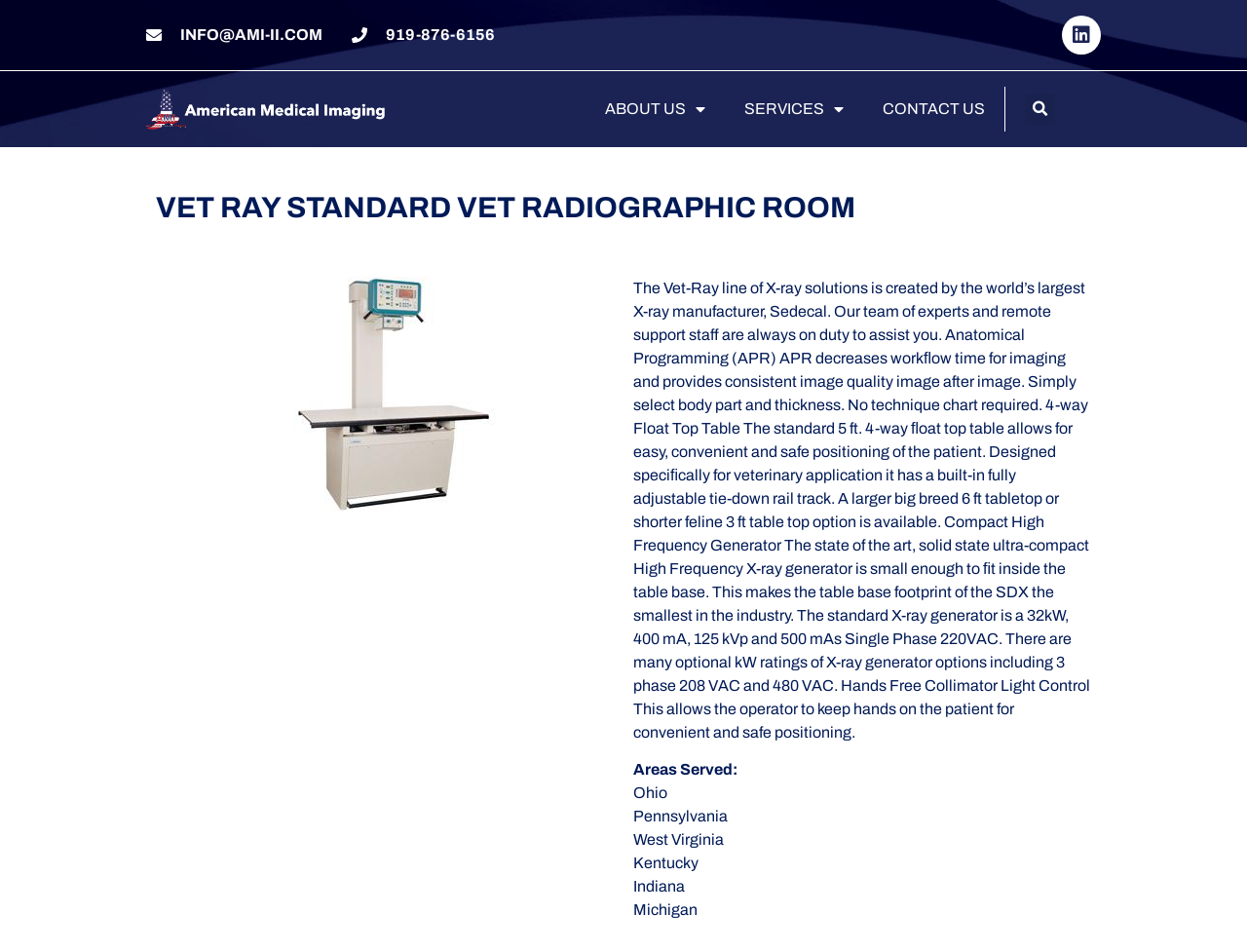Your task is to find and give the main heading text of the webpage.

VET RAY STANDARD VET RADIOGRAPHIC ROOM